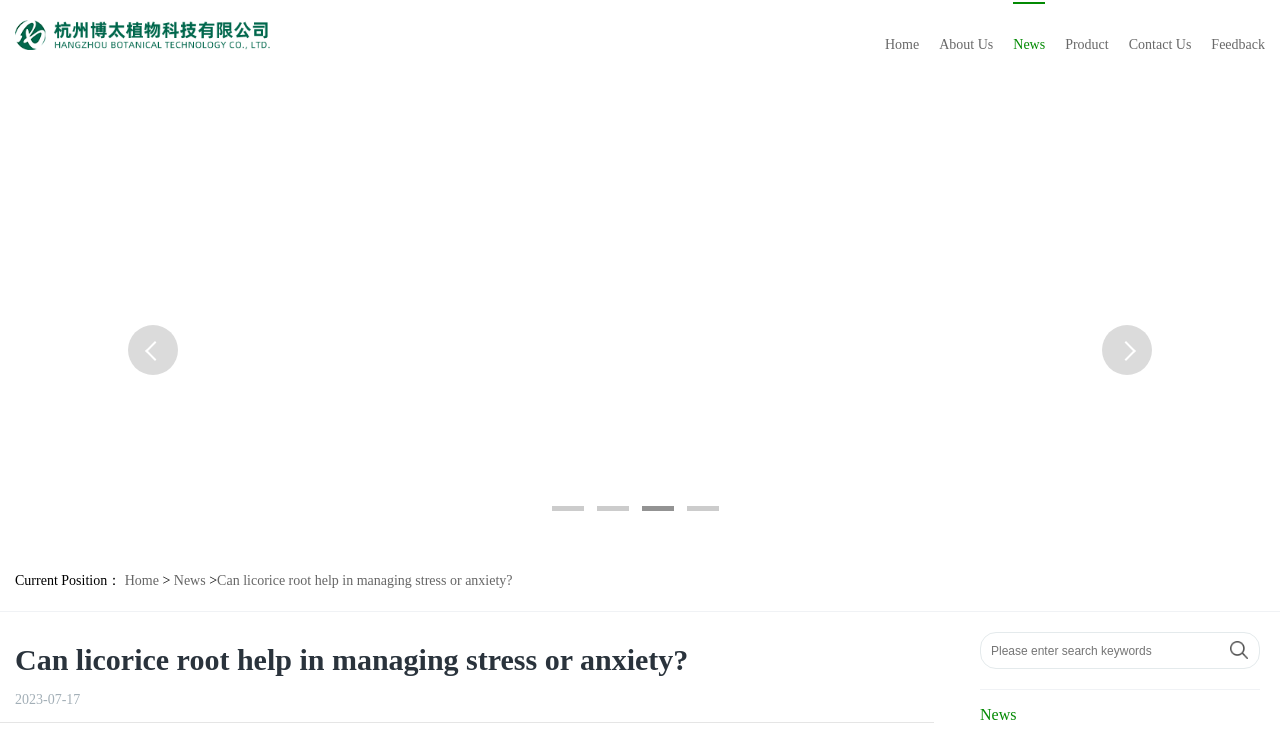Reply to the question with a single word or phrase:
What is the company name?

Hangzhou Botanical Technology Co., Ltd.